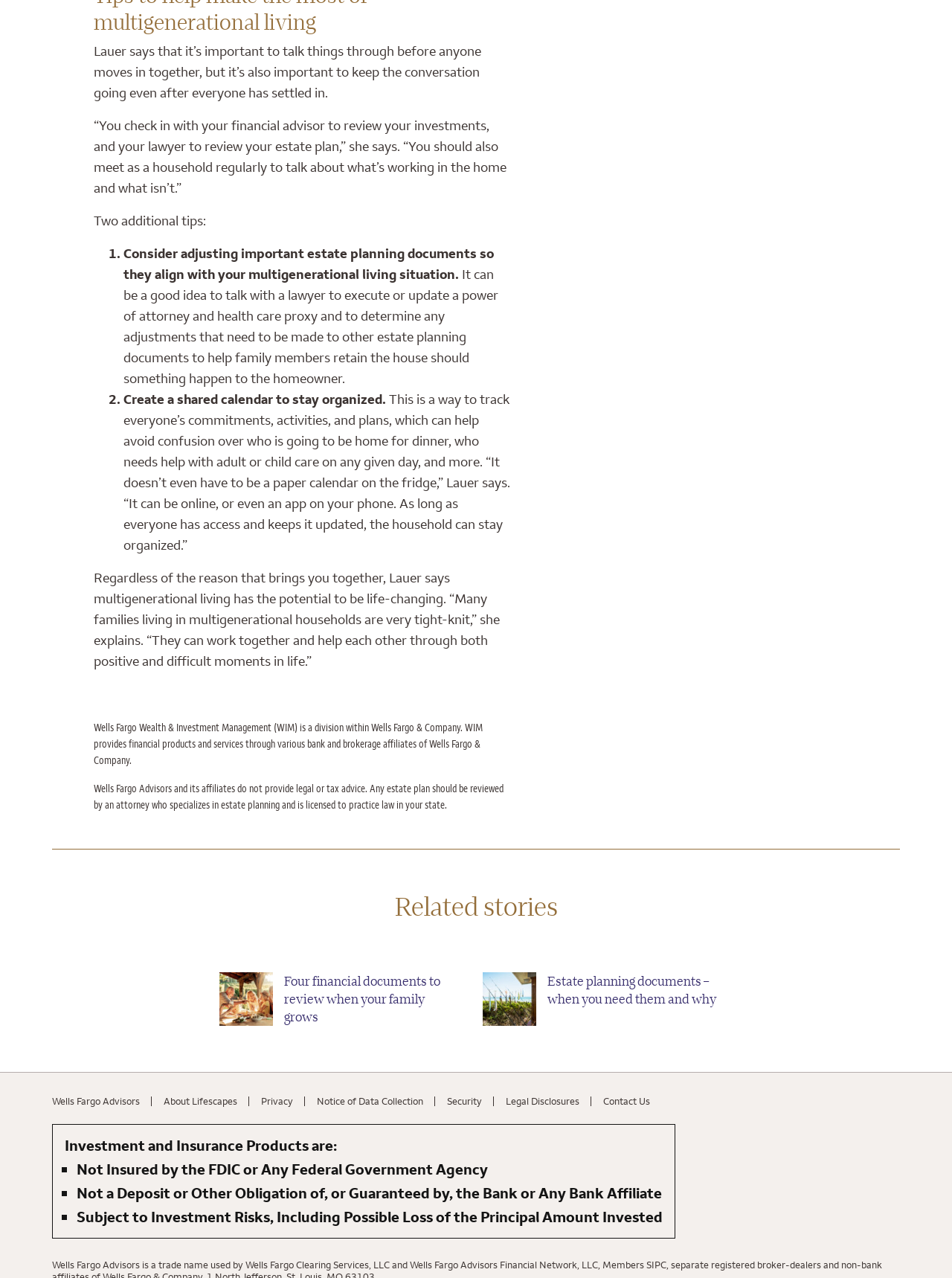Specify the bounding box coordinates of the element's area that should be clicked to execute the given instruction: "Browse the blog". The coordinates should be four float numbers between 0 and 1, i.e., [left, top, right, bottom].

None